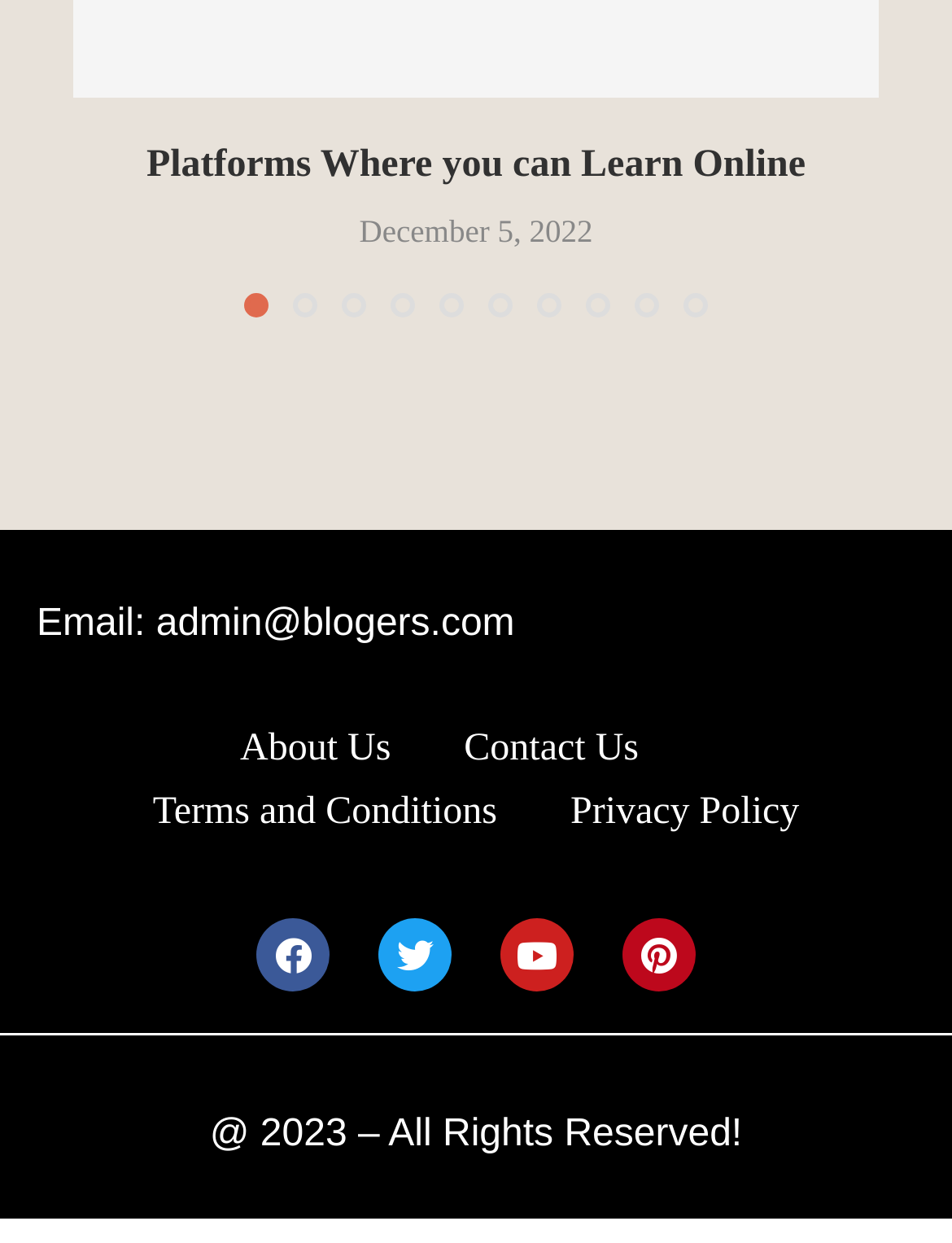Respond to the question below with a single word or phrase: What is the year mentioned in the copyright notice?

2023